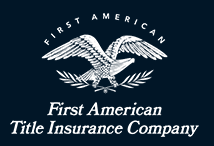Please answer the following question using a single word or phrase: 
What is the color of the background?

Dark